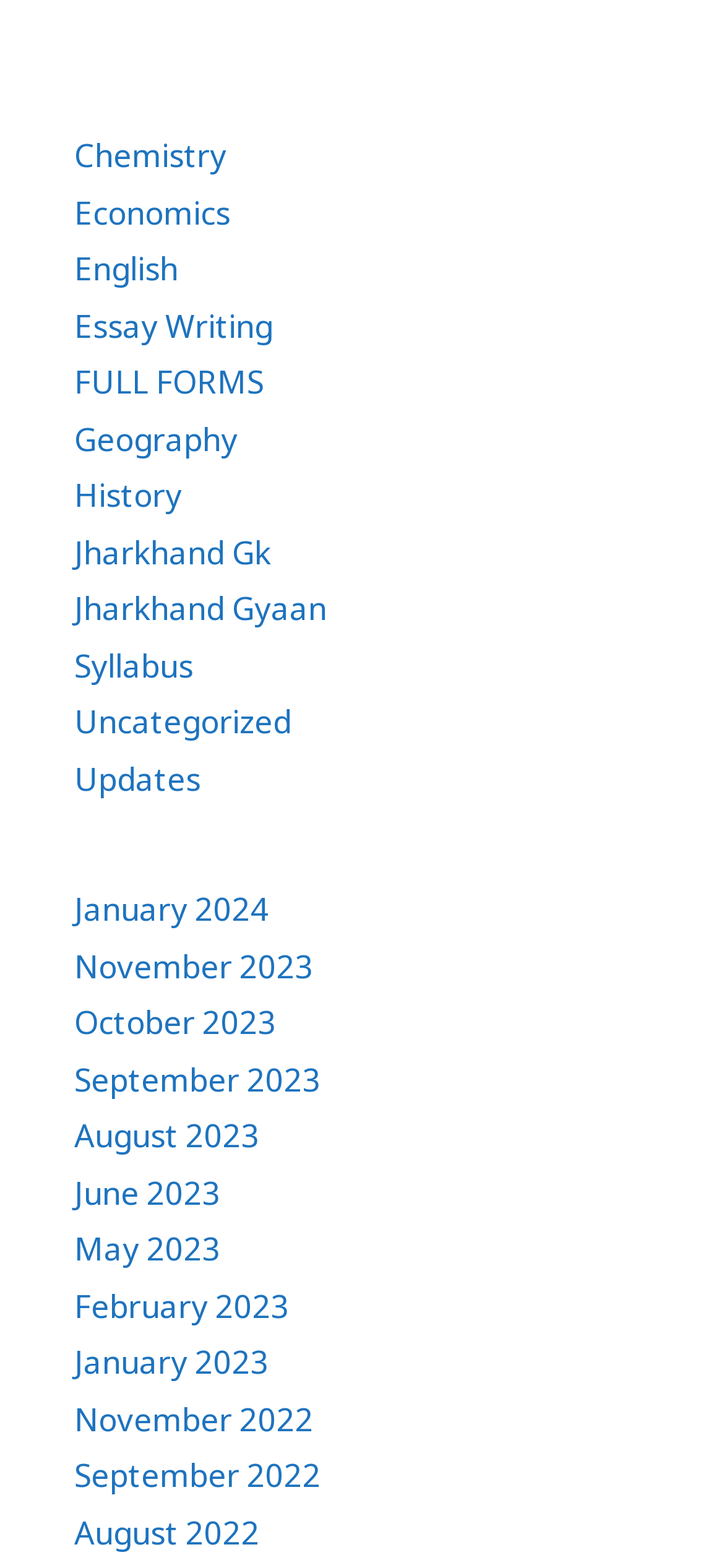Provide a single word or phrase to answer the given question: 
What is the last subject listed?

Updates